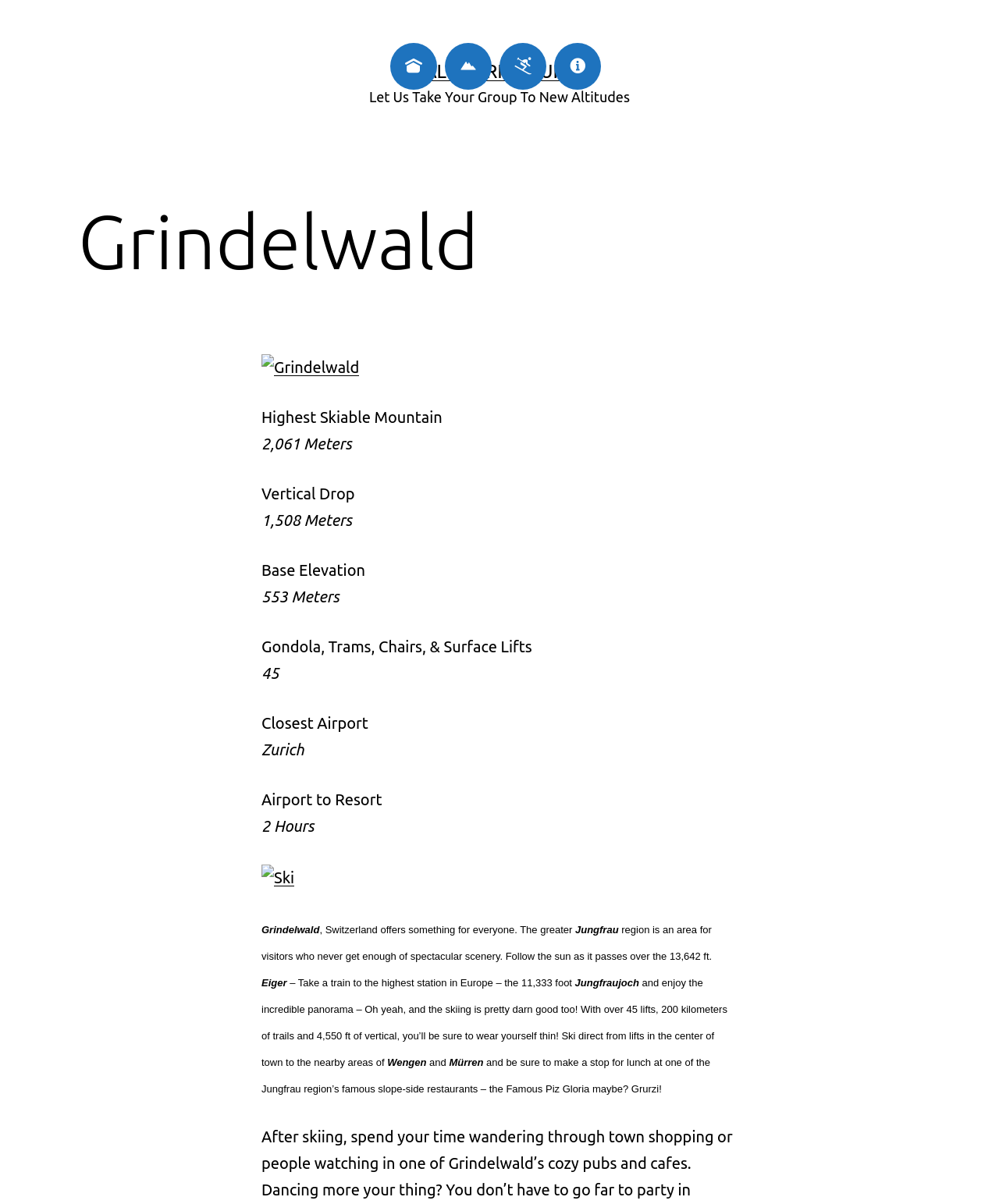How many lifts are there in Grindelwald?
Please provide a single word or phrase as your answer based on the screenshot.

45